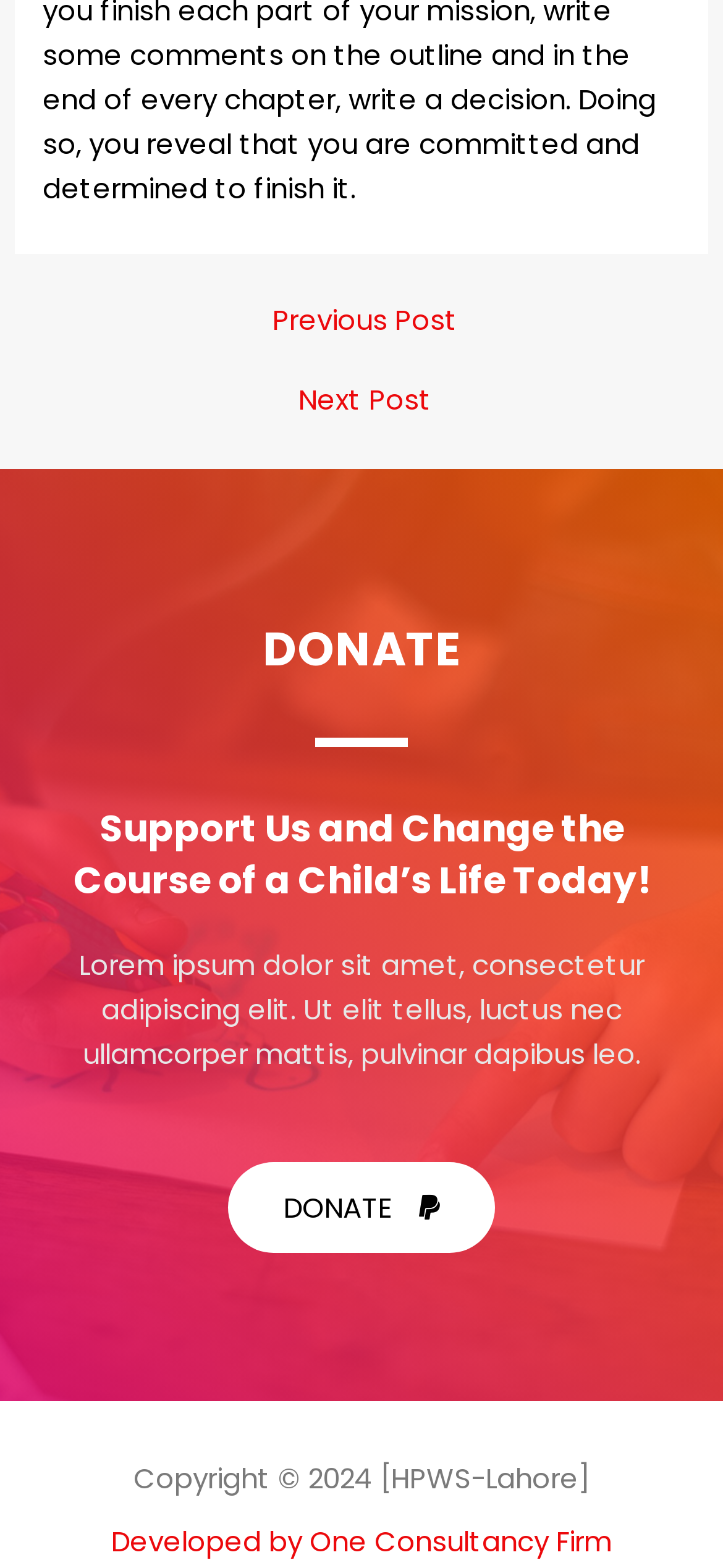Answer the question in one word or a short phrase:
How many navigation links are available?

2